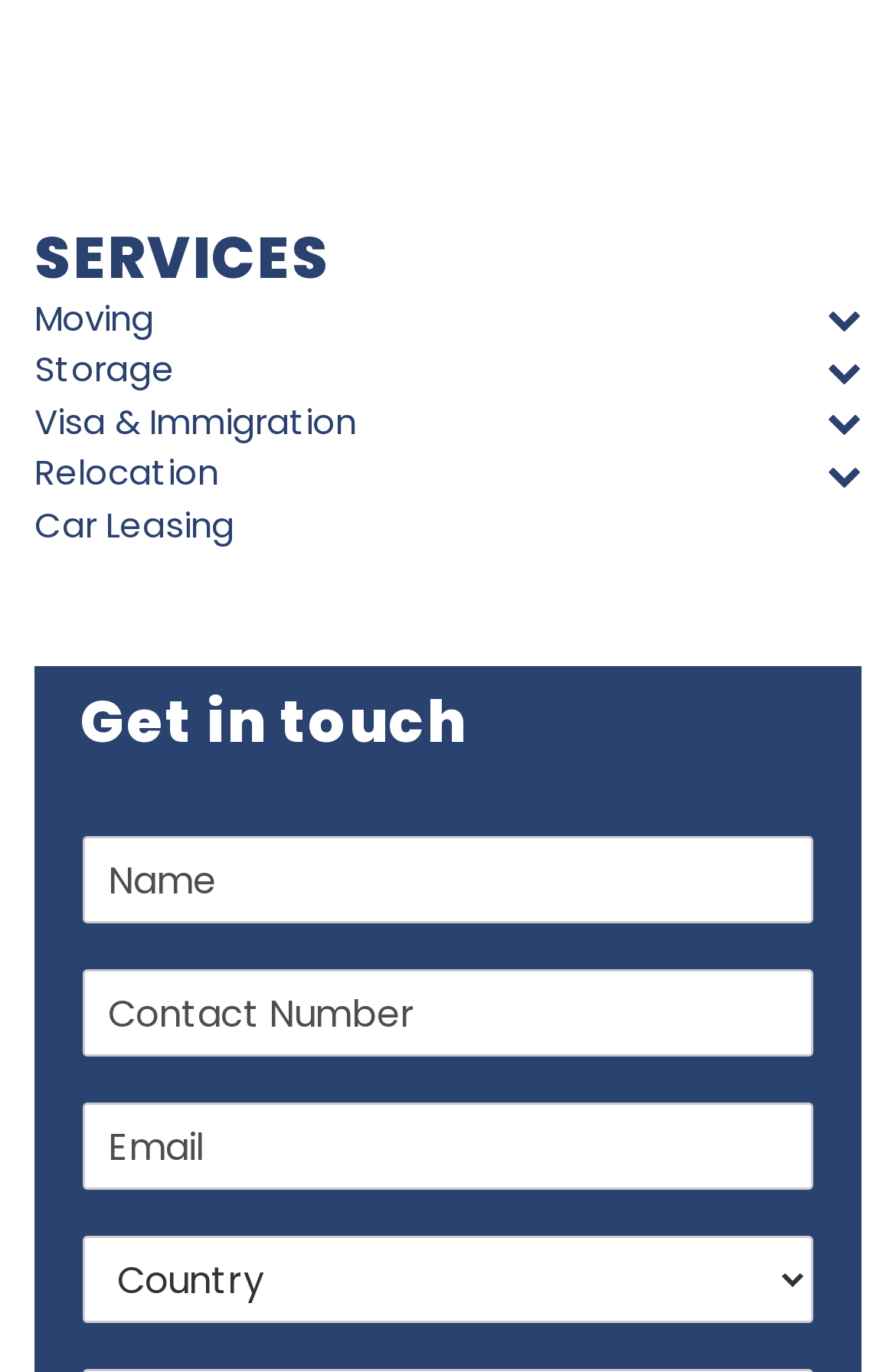Highlight the bounding box coordinates of the element you need to click to perform the following instruction: "Select country."

[0.092, 0.901, 0.908, 0.965]